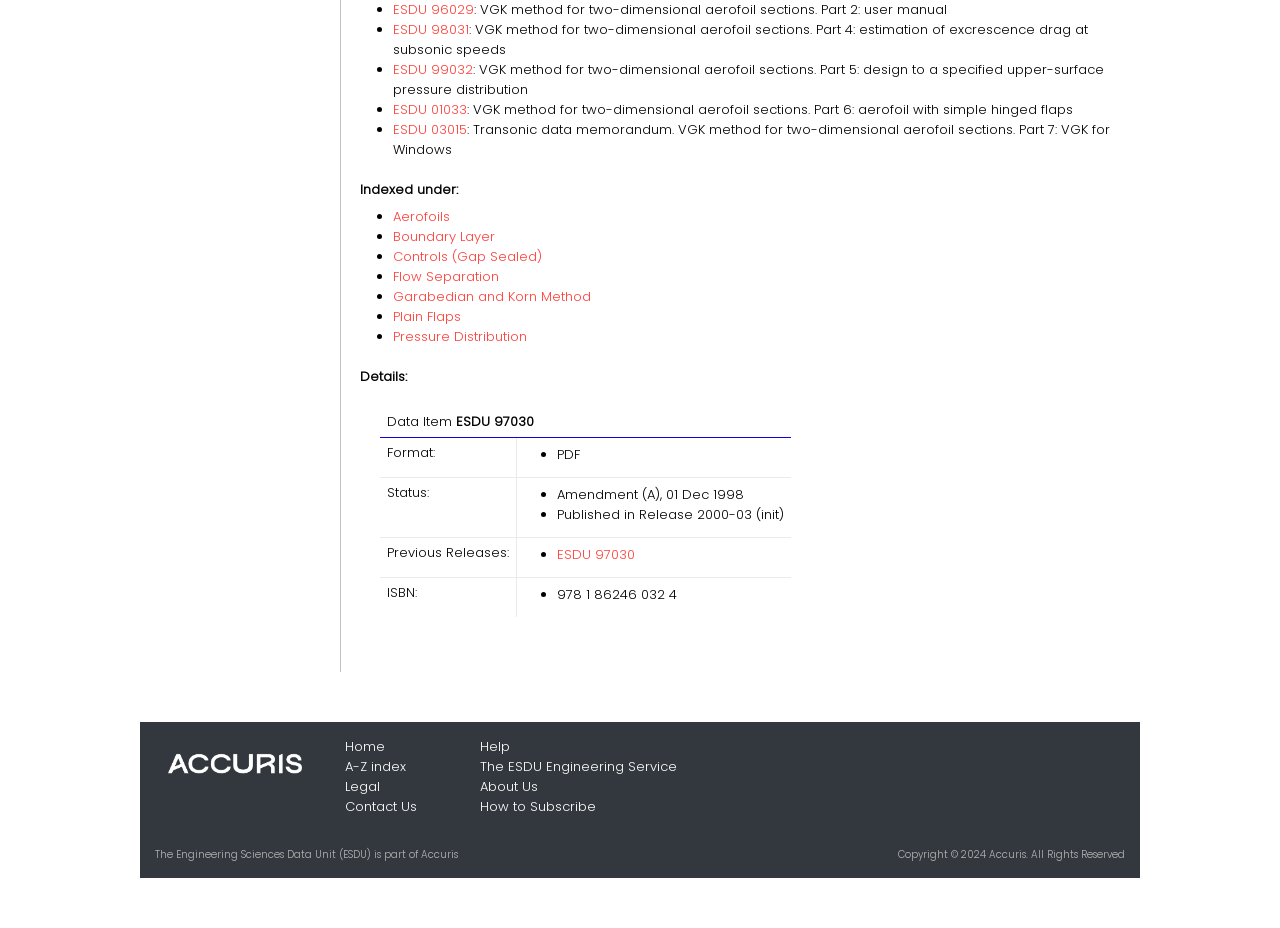Based on the element description "Accuris", predict the bounding box coordinates of the UI element.

[0.329, 0.913, 0.358, 0.929]